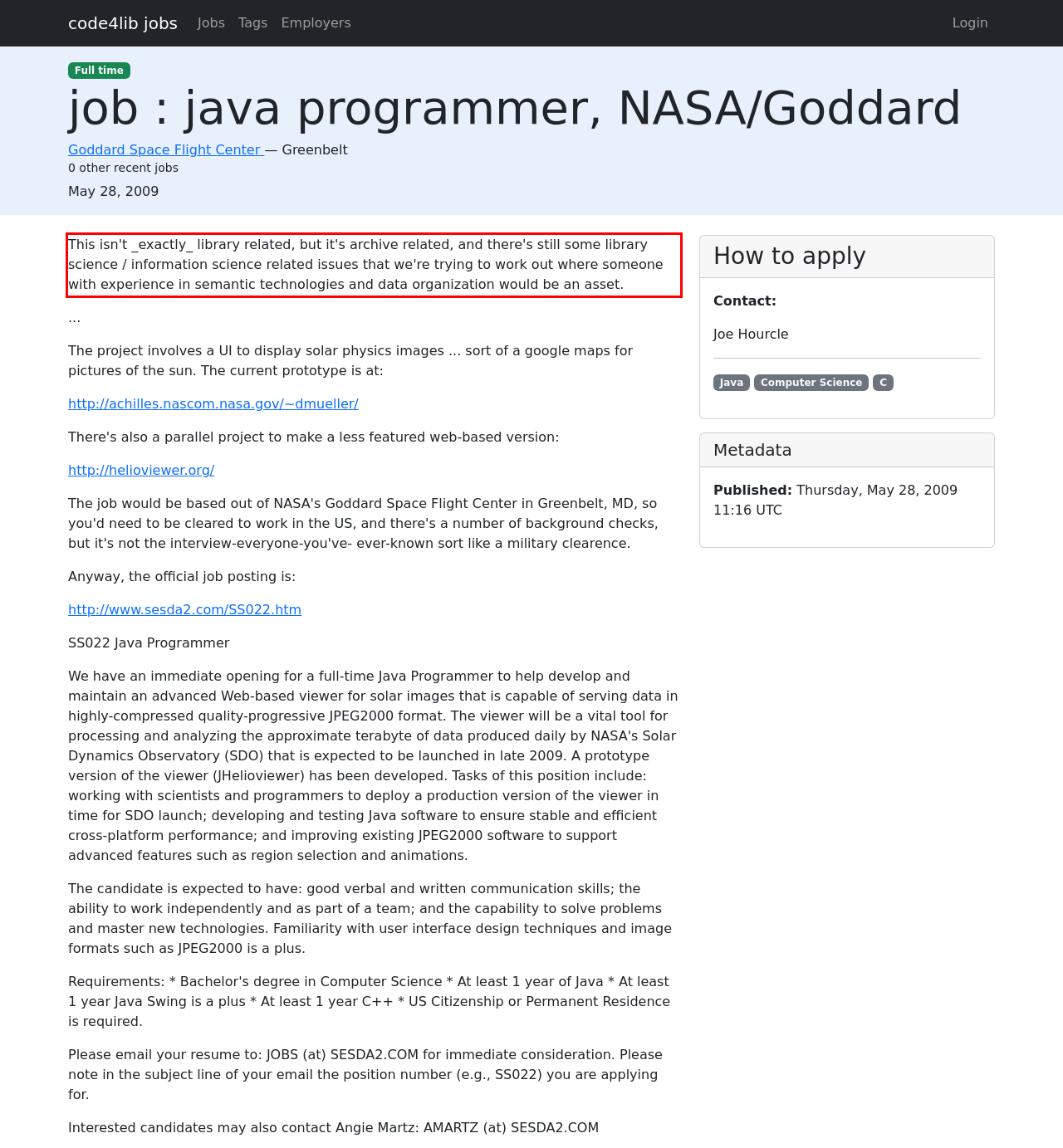Identify the red bounding box in the webpage screenshot and perform OCR to generate the text content enclosed.

This isn't _exactly_ library related, but it's archive related, and there's still some library science / information science related issues that we're trying to work out where someone with experience in semantic technologies and data organization would be an asset.